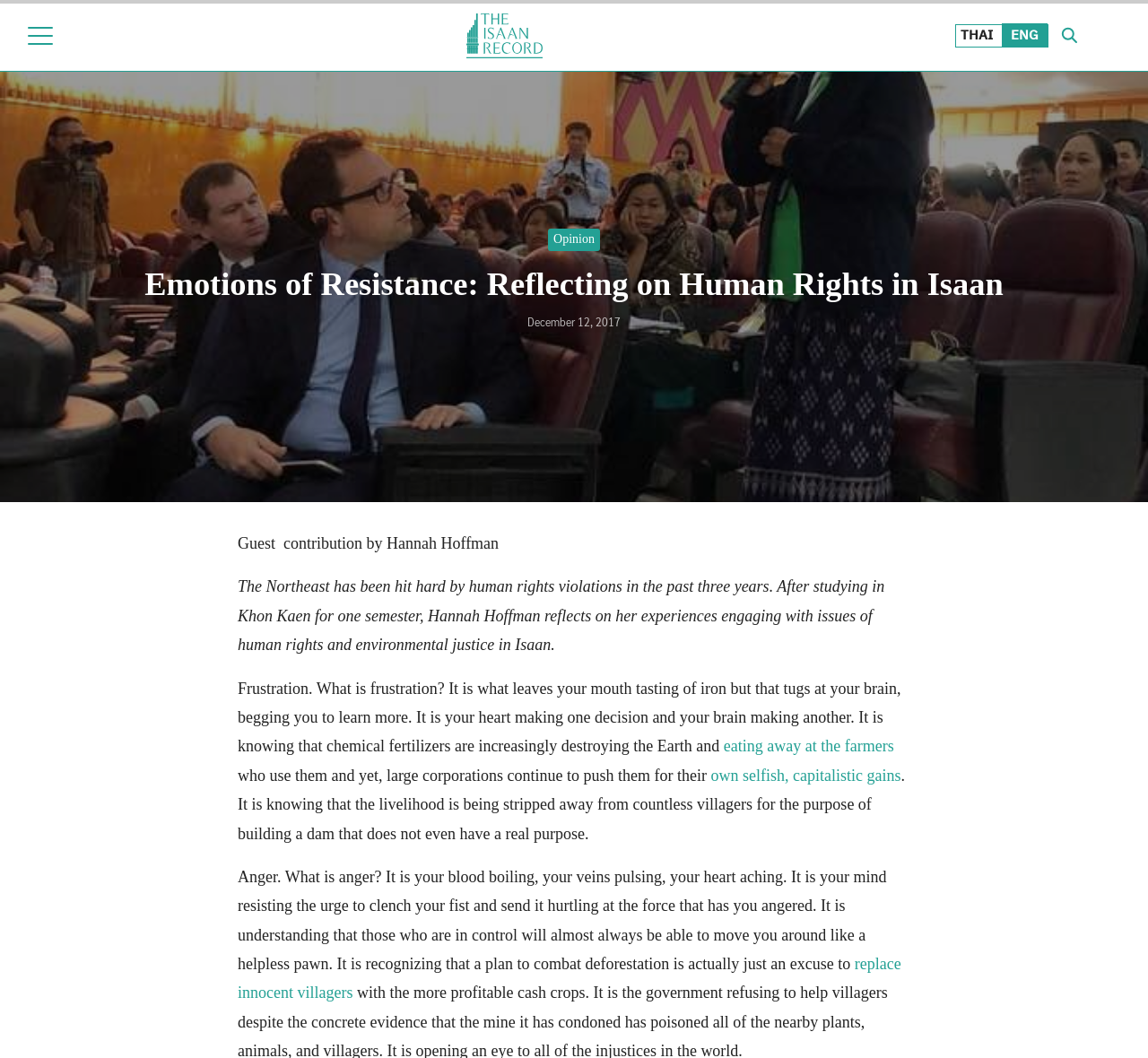Respond to the following query with just one word or a short phrase: 
What is the date of this article?

December 12, 2017